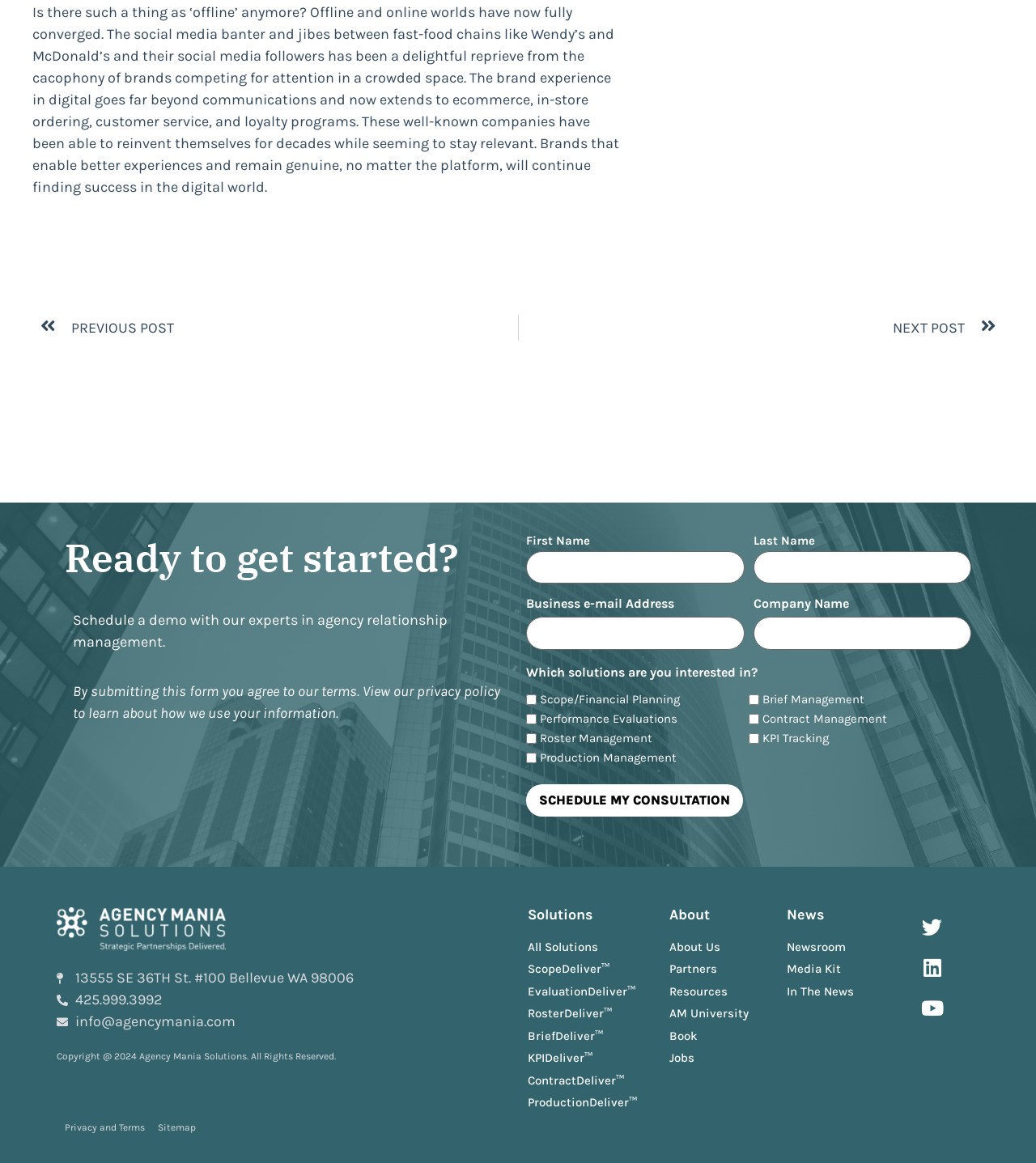Locate the bounding box of the UI element based on this description: "Newsroom". Provide four float numbers between 0 and 1 as [left, top, right, bottom].

[0.759, 0.806, 0.855, 0.822]